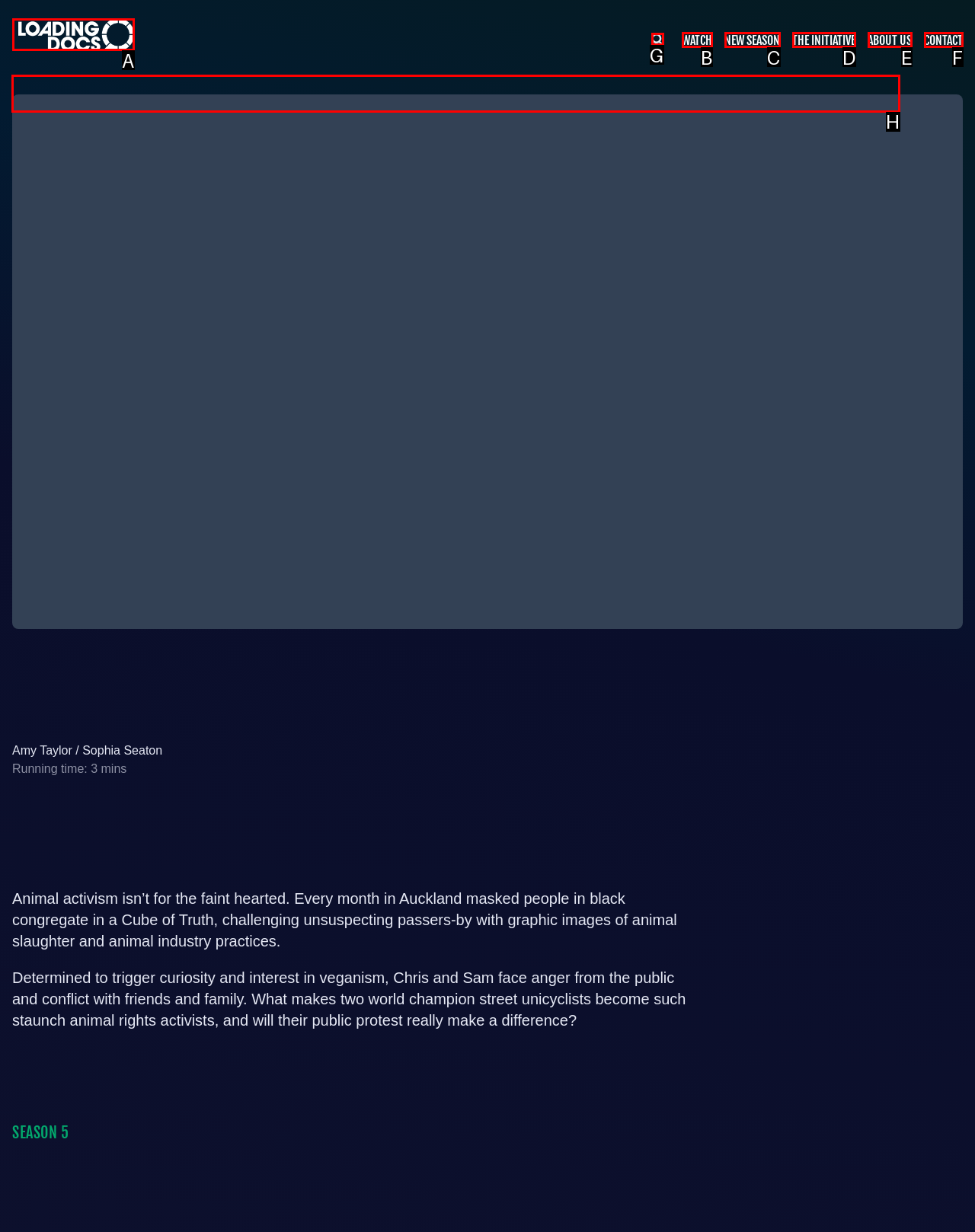Identify the letter of the correct UI element to fulfill the task: Search for something from the given options in the screenshot.

H